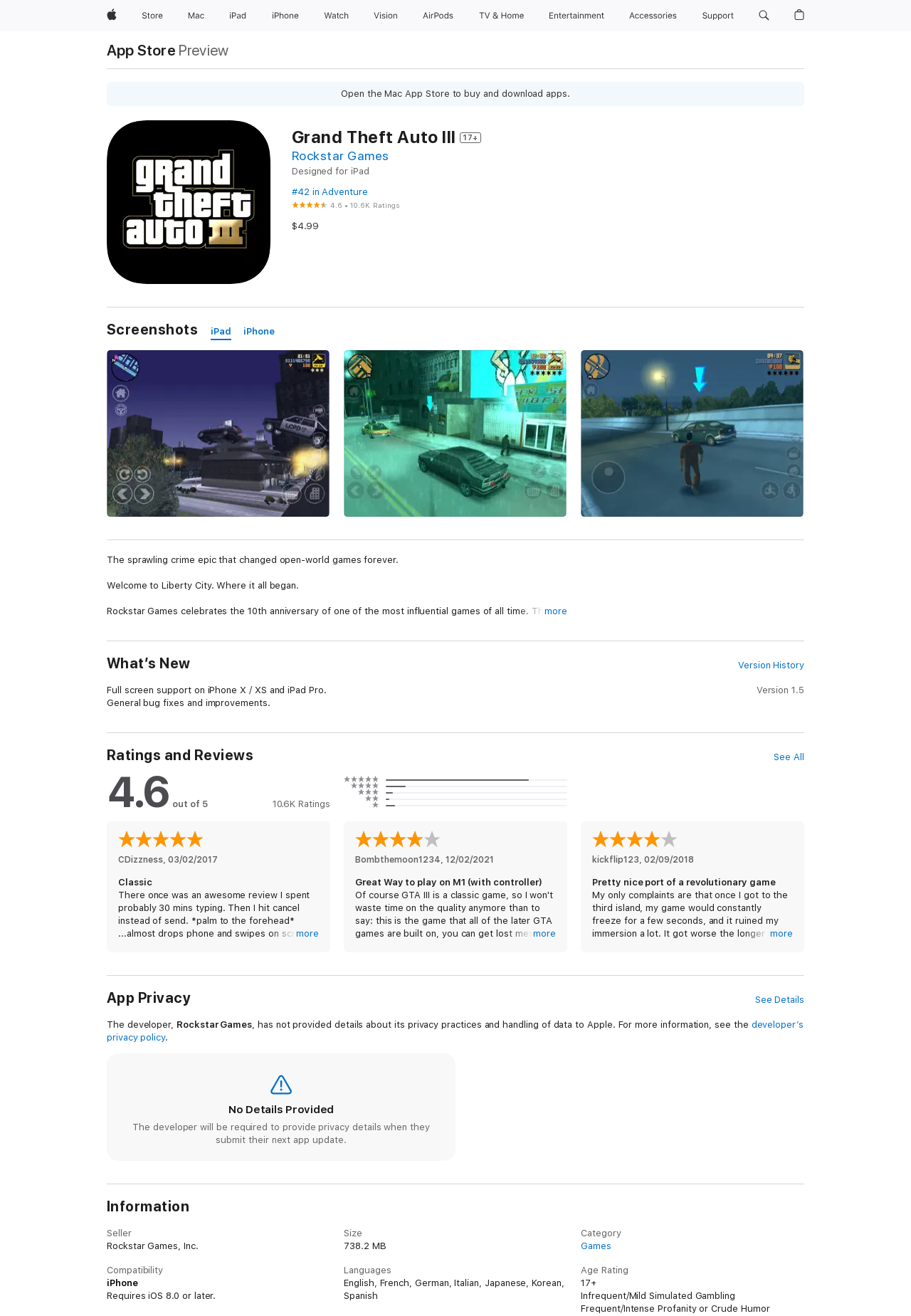Can you look at the image and give a comprehensive answer to the question:
What is the developer of the game?

I found the answer by looking at the heading element with the text 'Rockstar Games' which is located near the game title and other game information, indicating that it is the developer of the game.